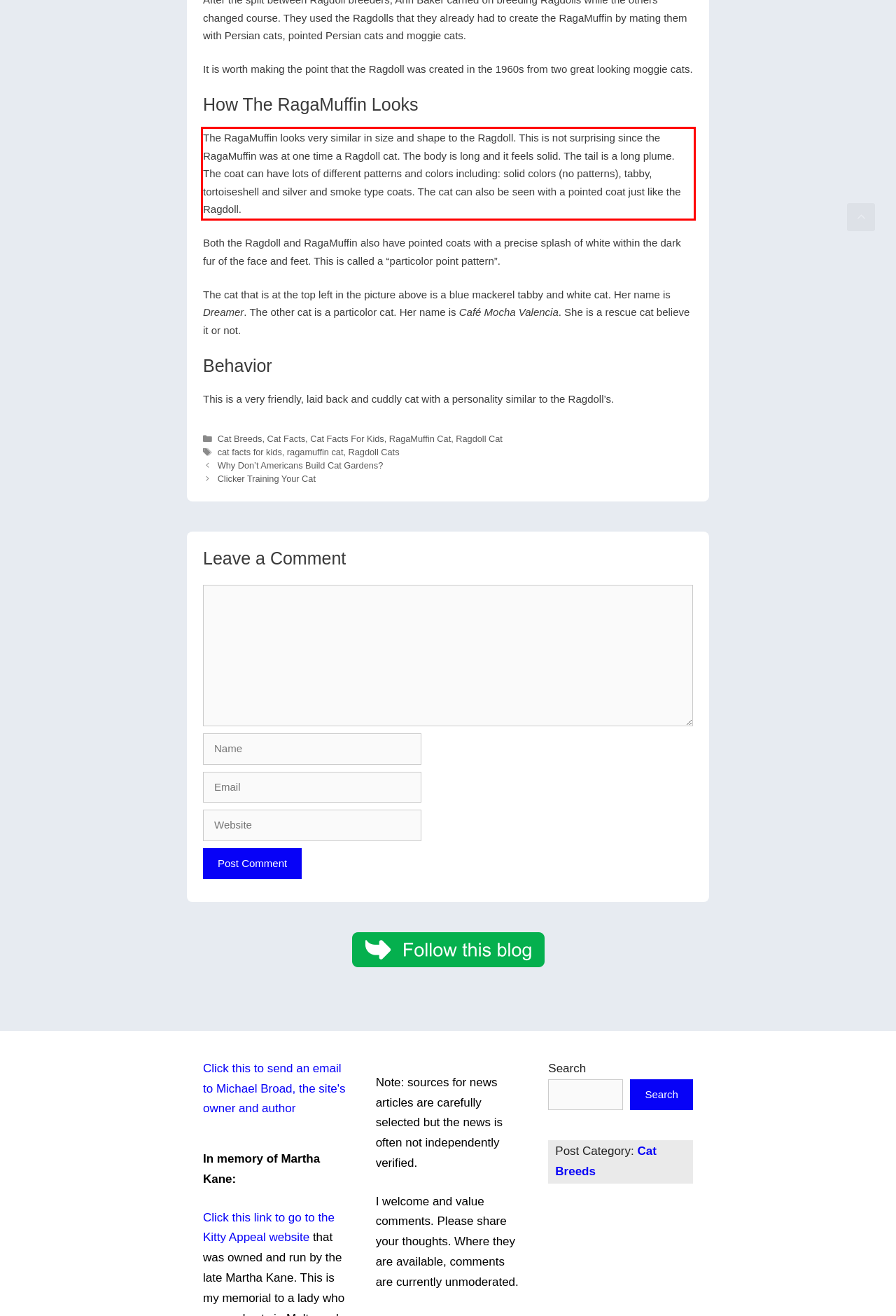Look at the screenshot of the webpage, locate the red rectangle bounding box, and generate the text content that it contains.

The RagaMuffin looks very similar in size and shape to the Ragdoll. This is not surprising since the RagaMuffin was at one time a Ragdoll cat. The body is long and it feels solid. The tail is a long plume. The coat can have lots of different patterns and colors including: solid colors (no patterns), tabby, tortoiseshell and silver and smoke type coats. The cat can also be seen with a pointed coat just like the Ragdoll.